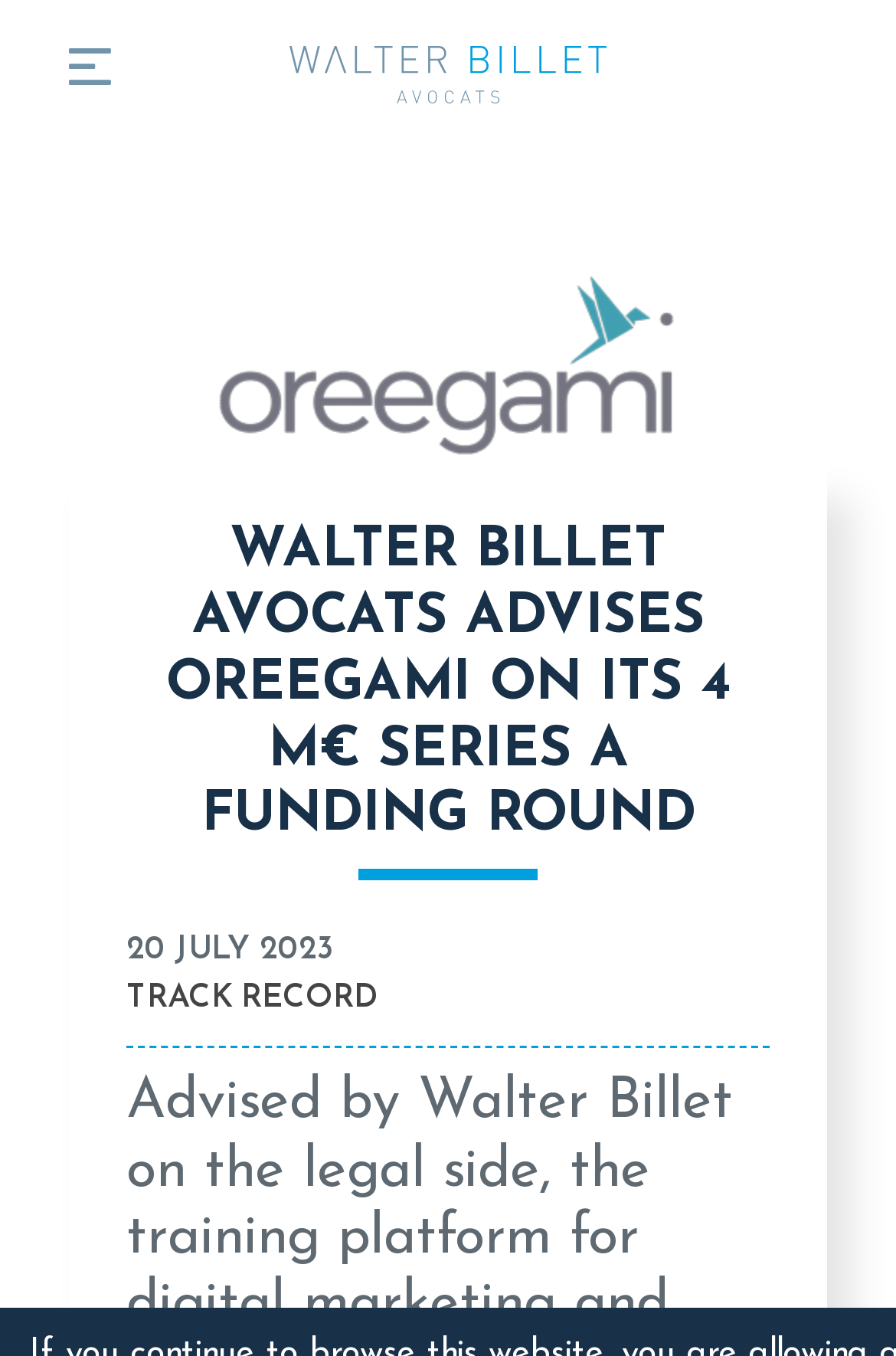Using the webpage screenshot, find the UI element described by aria-label="Toggle Navigation". Provide the bounding box coordinates in the format (top-left x, top-left y, bottom-right x, bottom-right y), ensuring all values are floating point numbers between 0 and 1.

[0.077, 0.034, 0.123, 0.075]